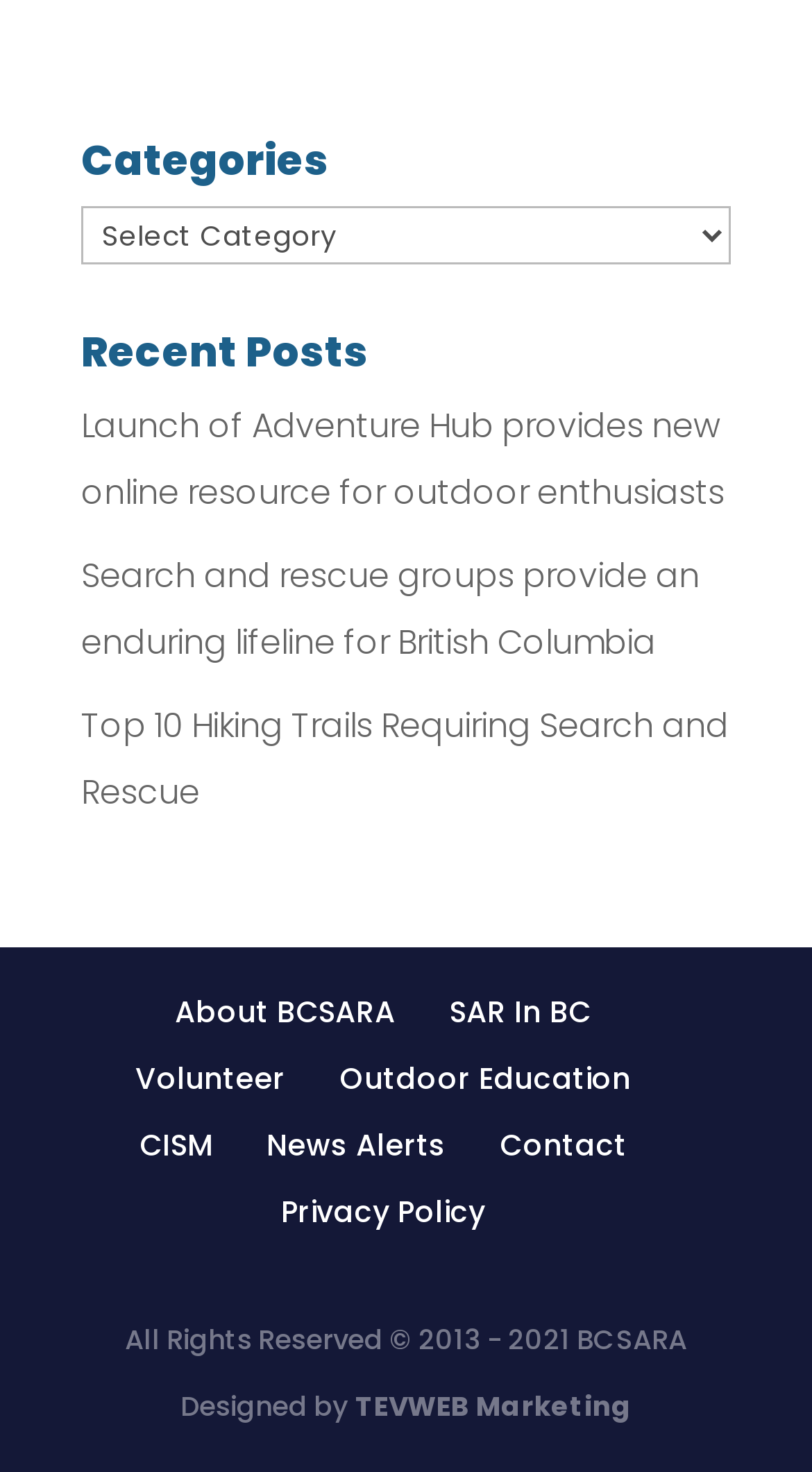Please determine the bounding box coordinates of the element to click on in order to accomplish the following task: "Check the news alerts". Ensure the coordinates are four float numbers ranging from 0 to 1, i.e., [left, top, right, bottom].

[0.328, 0.763, 0.549, 0.791]